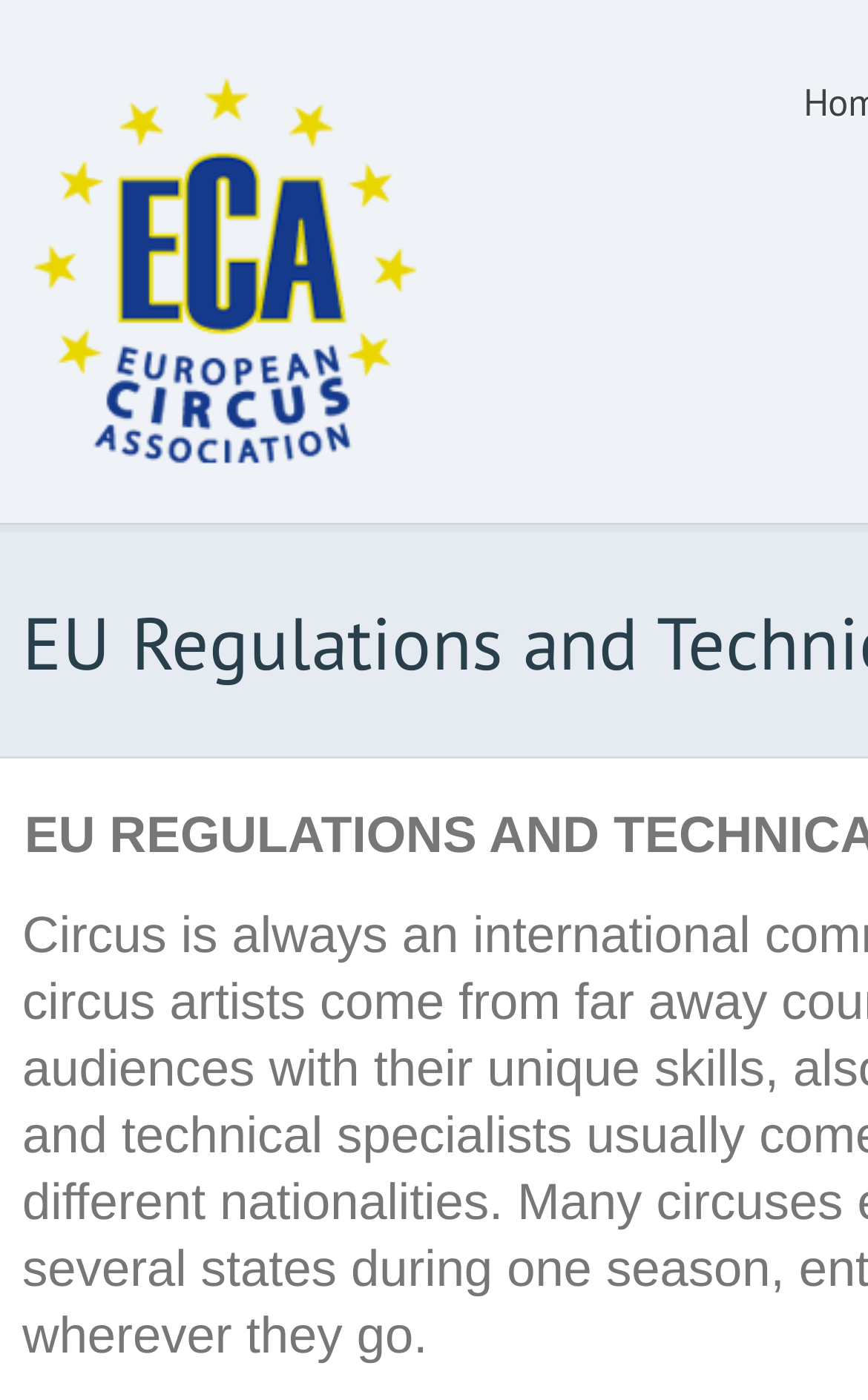Locate the primary headline on the webpage and provide its text.

EU Regulations and Technical Standards